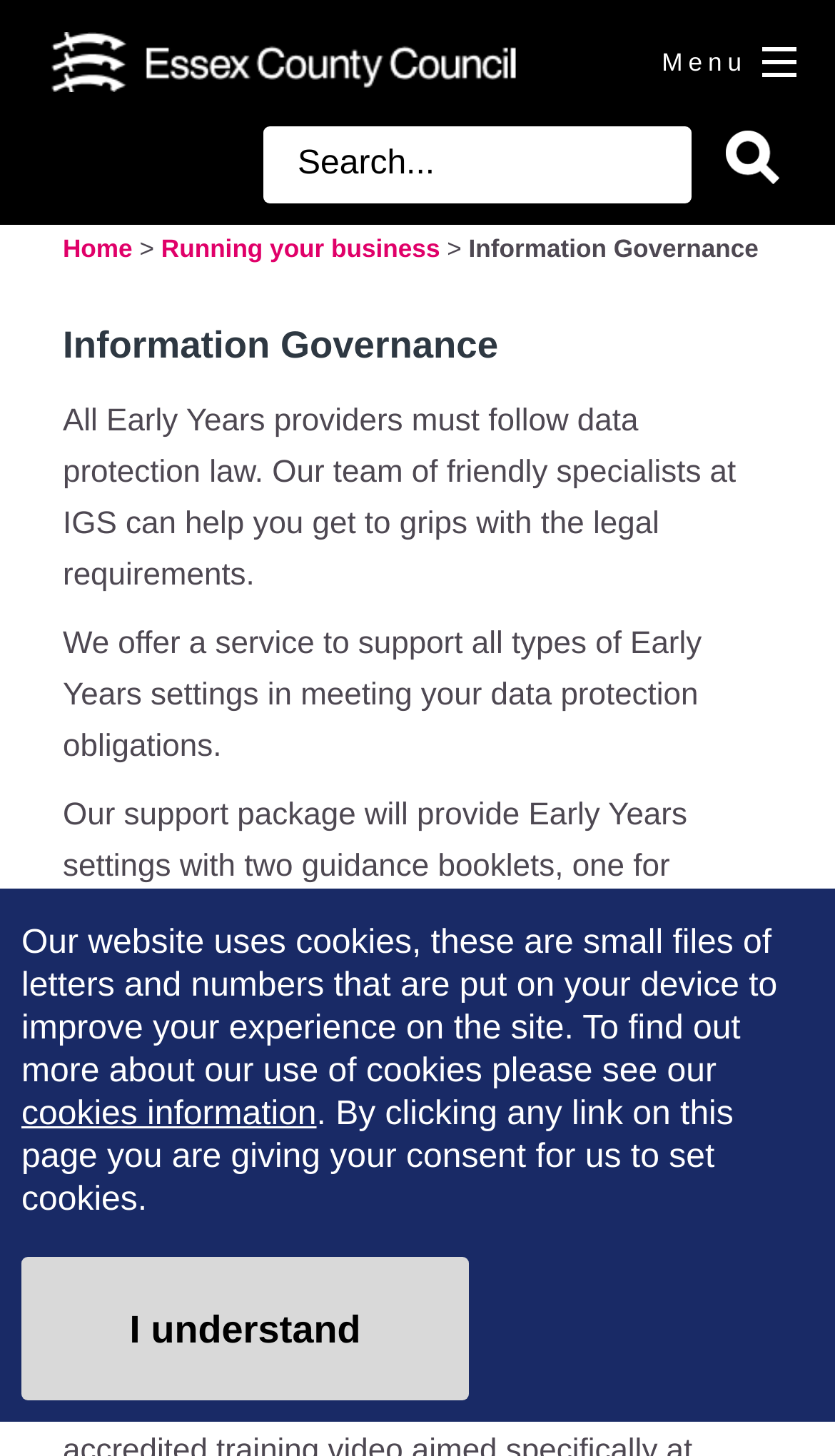Find the bounding box coordinates of the element to click in order to complete this instruction: "Search for something". The bounding box coordinates must be four float numbers between 0 and 1, denoted as [left, top, right, bottom].

[0.854, 0.089, 0.949, 0.154]